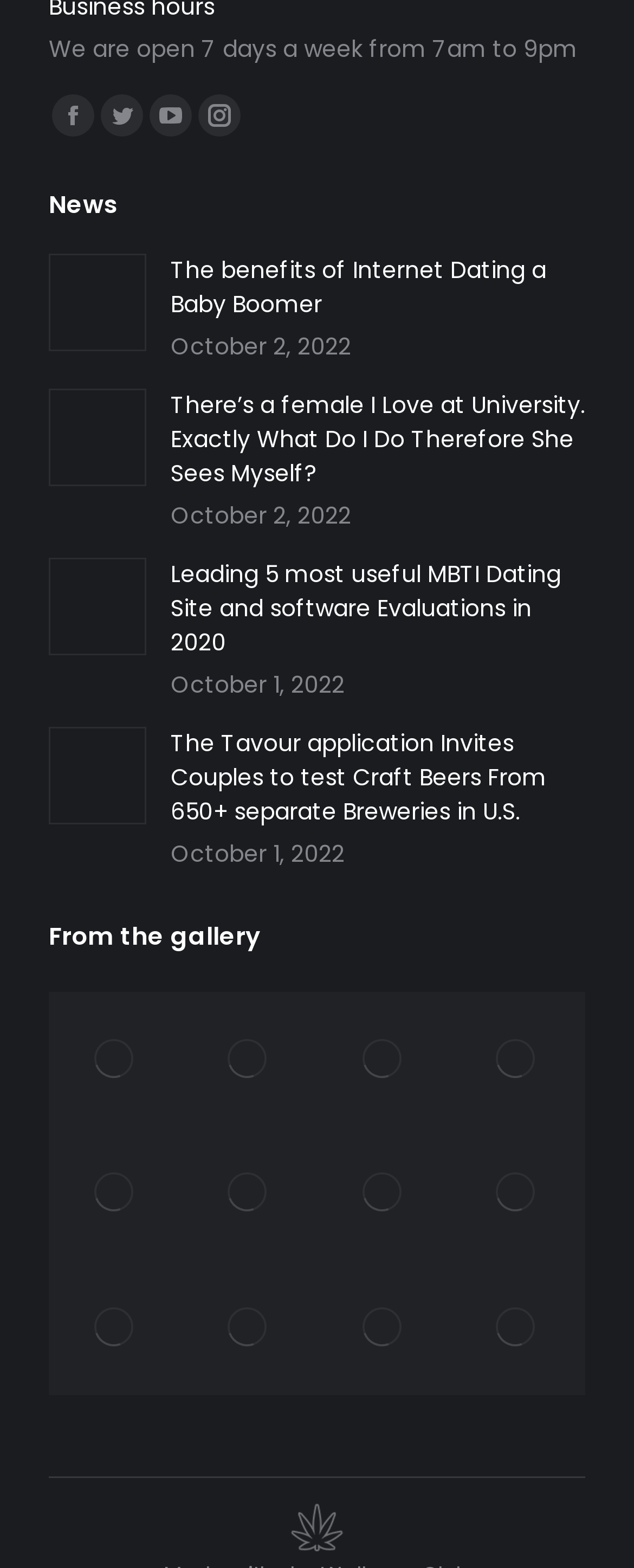Determine the bounding box coordinates of the UI element that matches the following description: "Conversion Rate Optimization (CRO)". The coordinates should be four float numbers between 0 and 1 in the format [left, top, right, bottom].

None